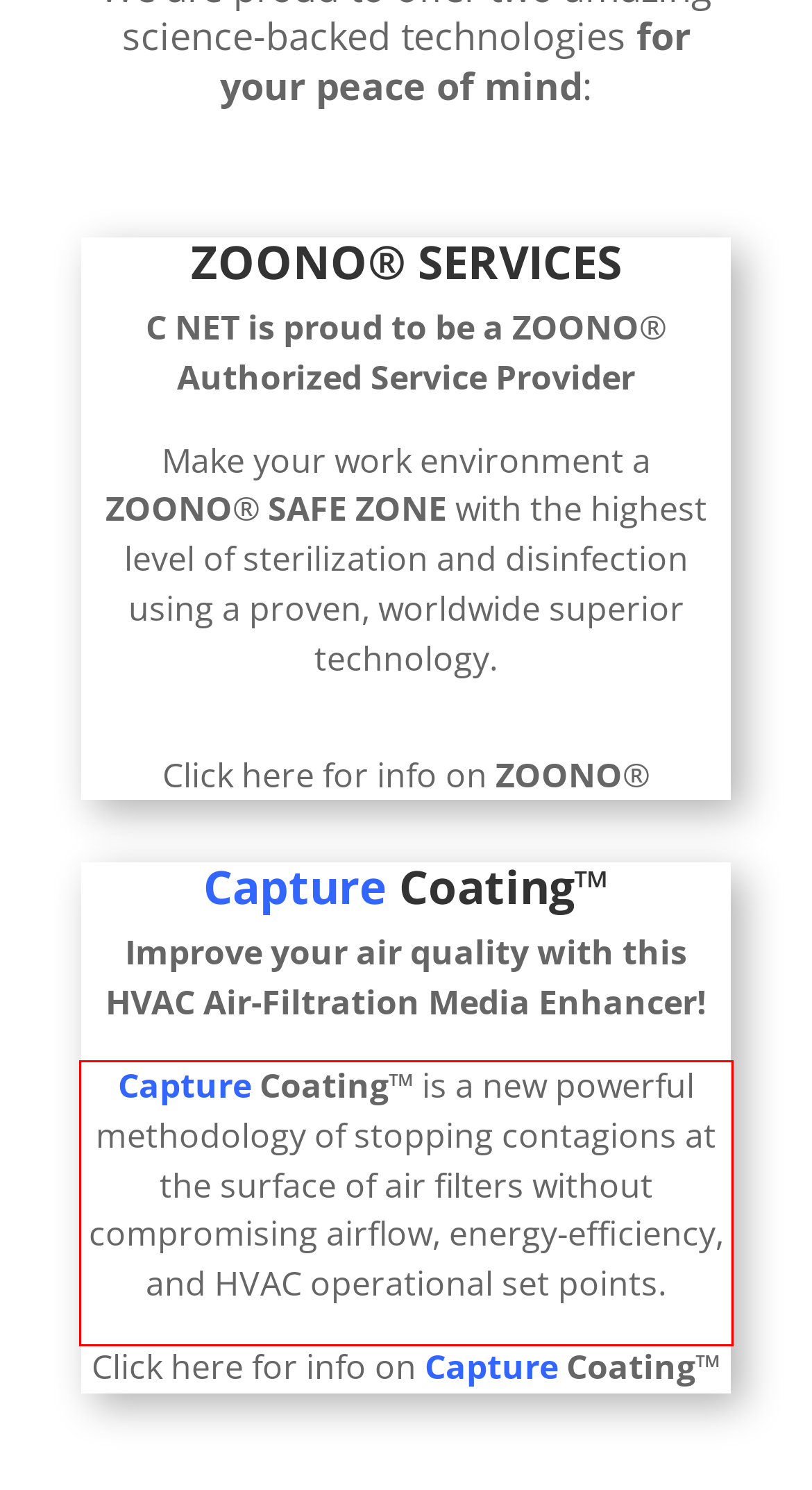You are provided with a screenshot of a webpage that includes a UI element enclosed in a red rectangle. Extract the text content inside this red rectangle.

Capture Coating™ is a new powerful methodology of stopping contagions at the surface of air filters without compromising airflow, energy-efficiency, and HVAC operational set points.